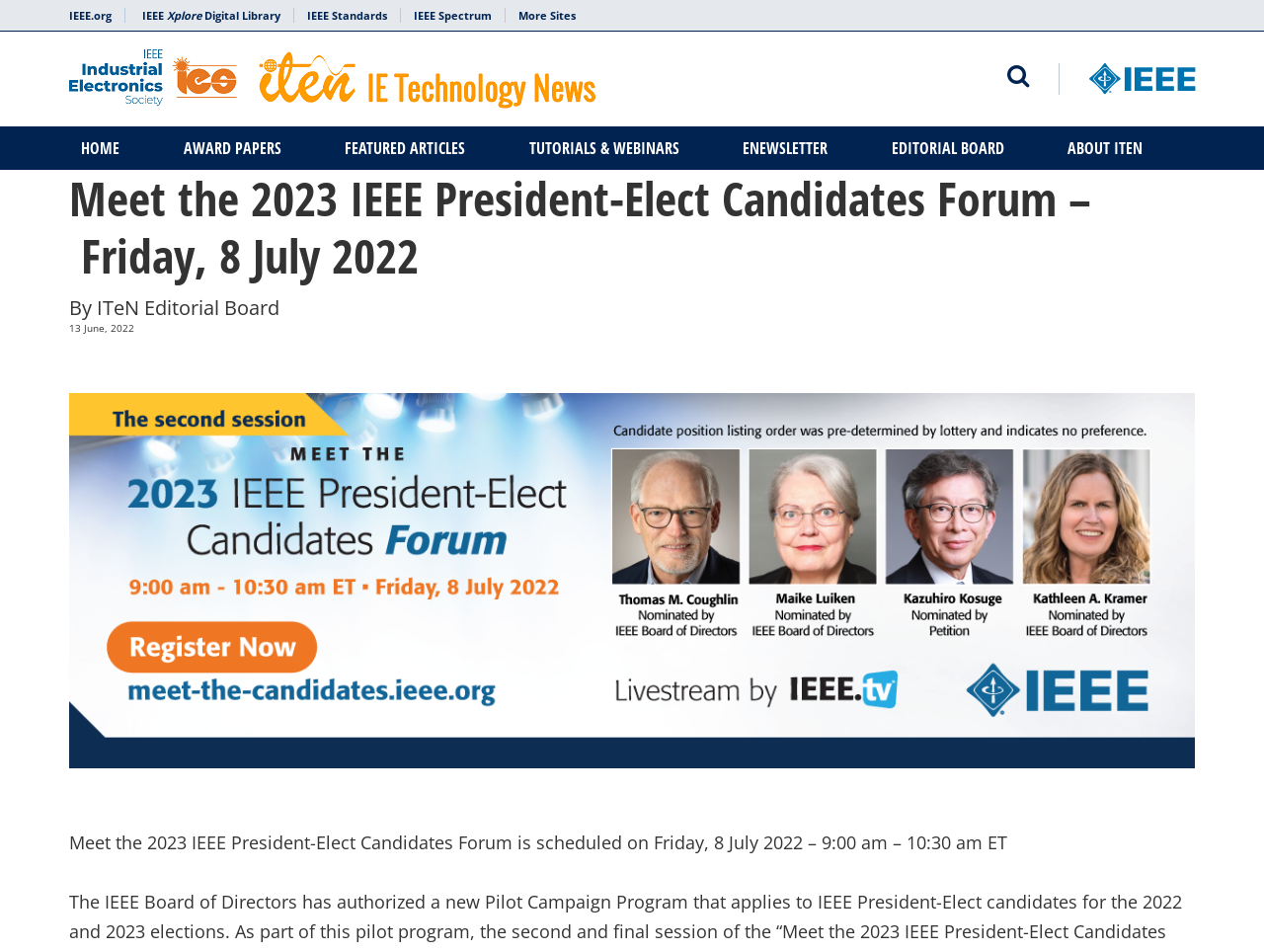What is the name of the news organization hosting the forum?
Refer to the image and give a detailed answer to the question.

The name of the news organization hosting the forum can be determined by reading the text 'IEEE Industrial Electronic Technology News (ITeN)' which indicates that the news organization is ITeN.